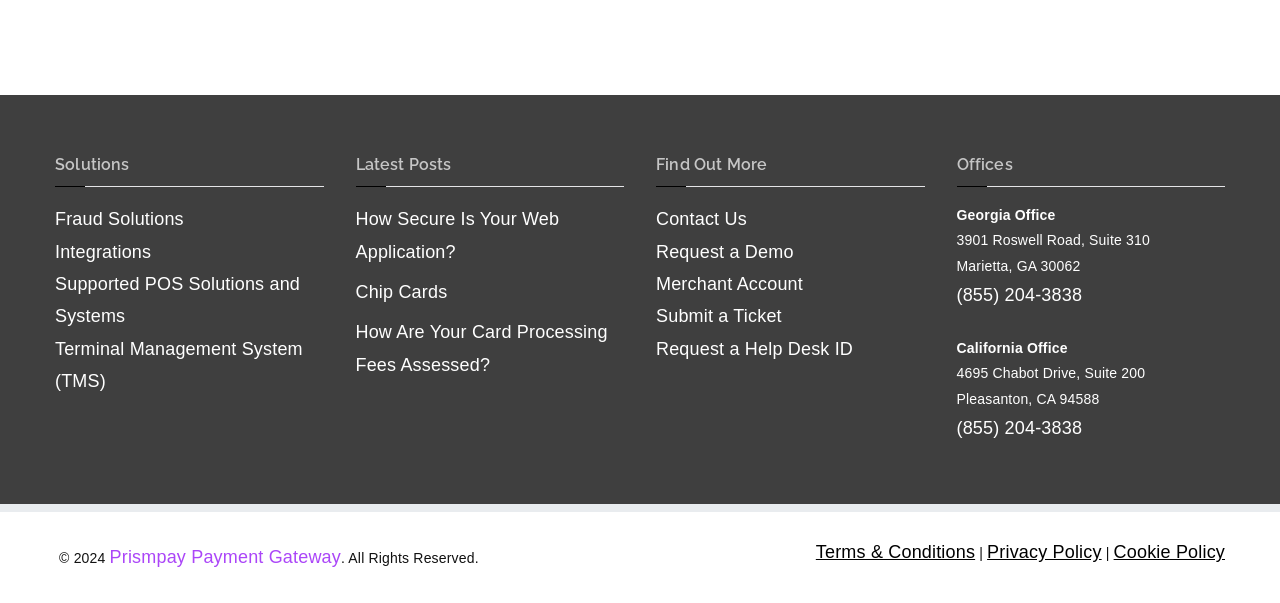Locate the bounding box coordinates of the element that should be clicked to fulfill the instruction: "Contact Us".

[0.512, 0.347, 0.583, 0.38]